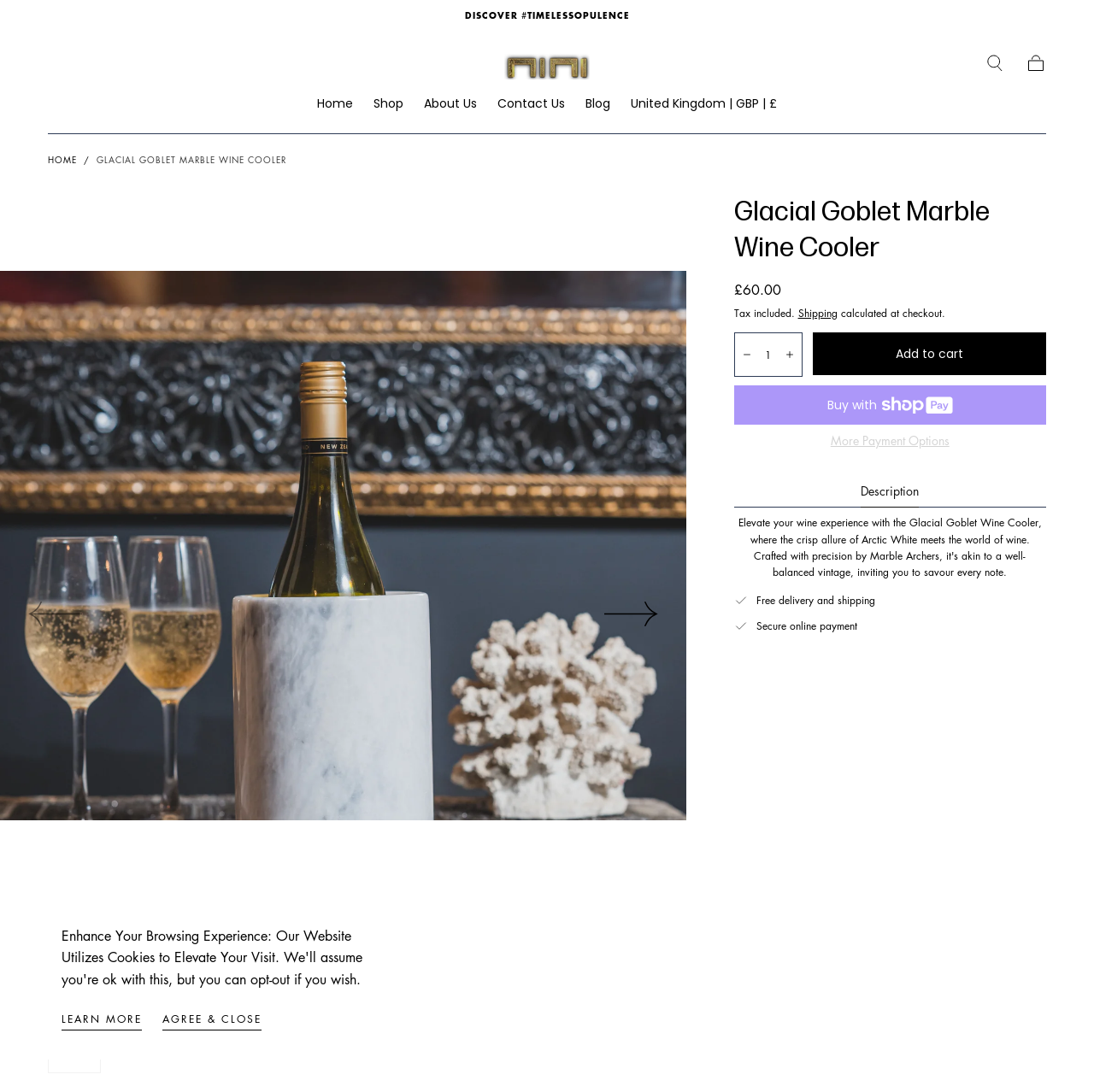Please identify the bounding box coordinates of the element that needs to be clicked to execute the following command: "View the cart". Provide the bounding box using four float numbers between 0 and 1, formatted as [left, top, right, bottom].

[0.938, 0.049, 0.956, 0.067]